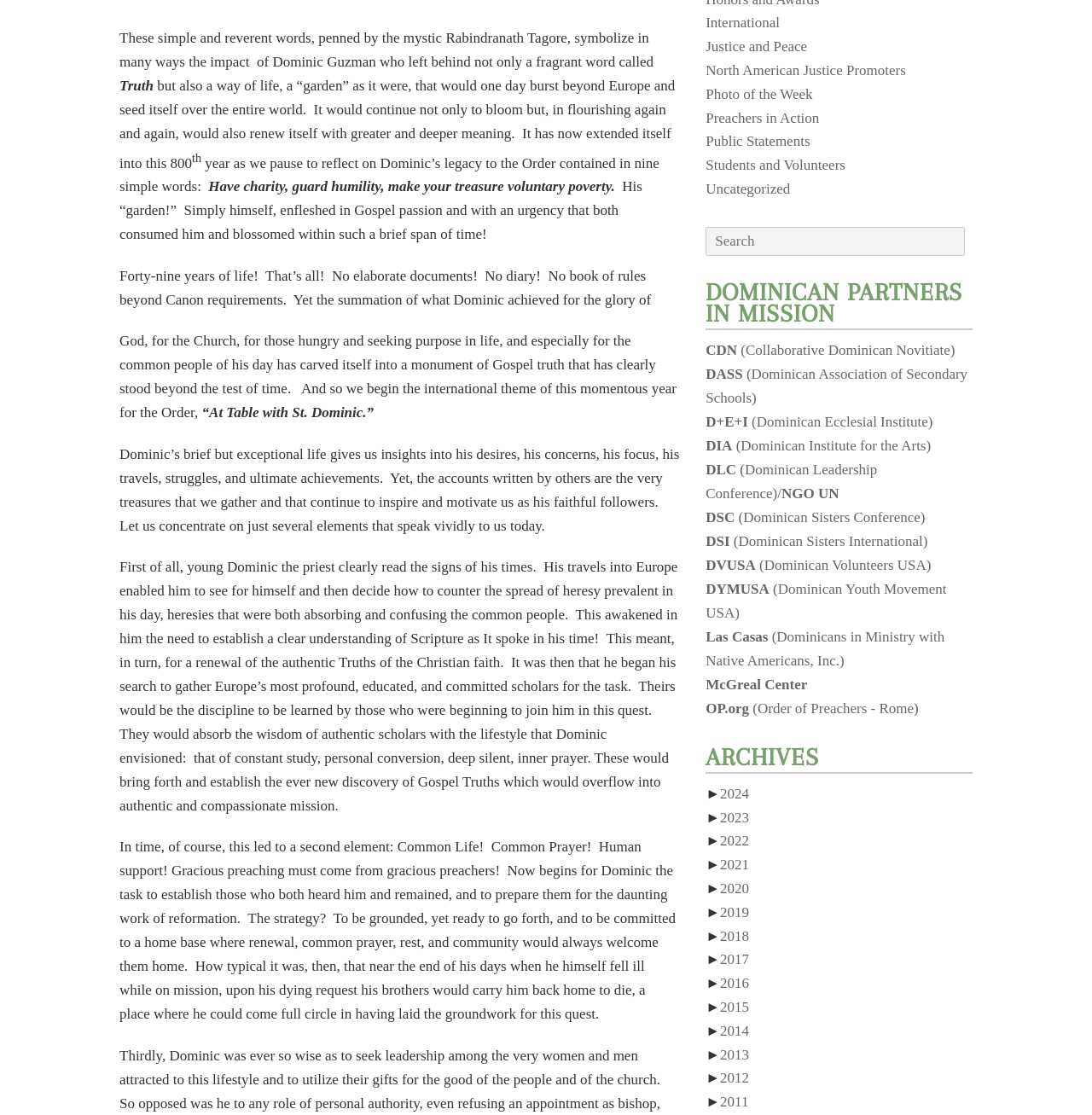Predict the bounding box coordinates for the UI element described as: "Justice and Peace". The coordinates should be four float numbers between 0 and 1, presented as [left, top, right, bottom].

[0.646, 0.035, 0.739, 0.049]